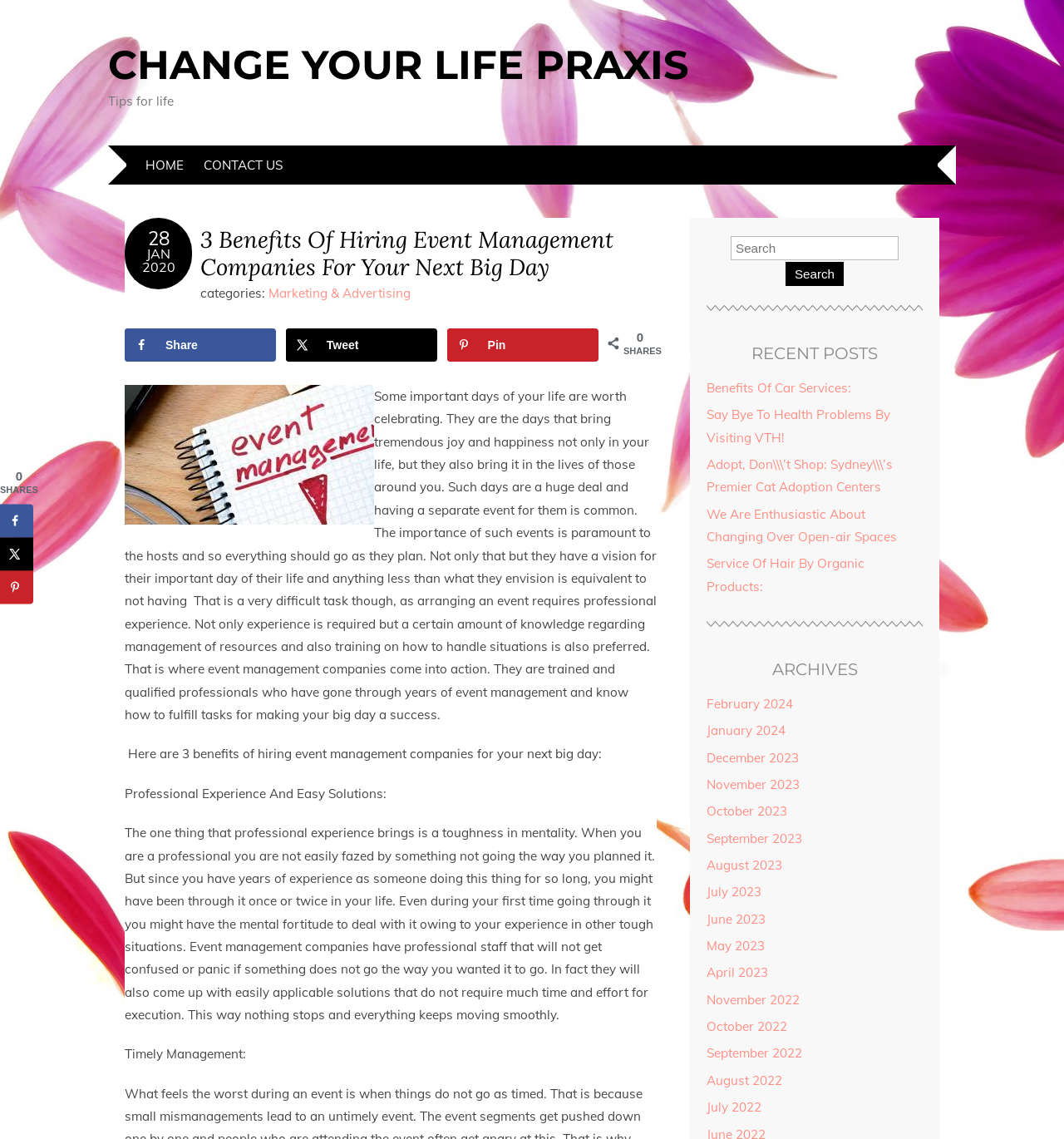Could you specify the bounding box coordinates for the clickable section to complete the following instruction: "Click on the 'HOME' link"?

[0.129, 0.128, 0.18, 0.162]